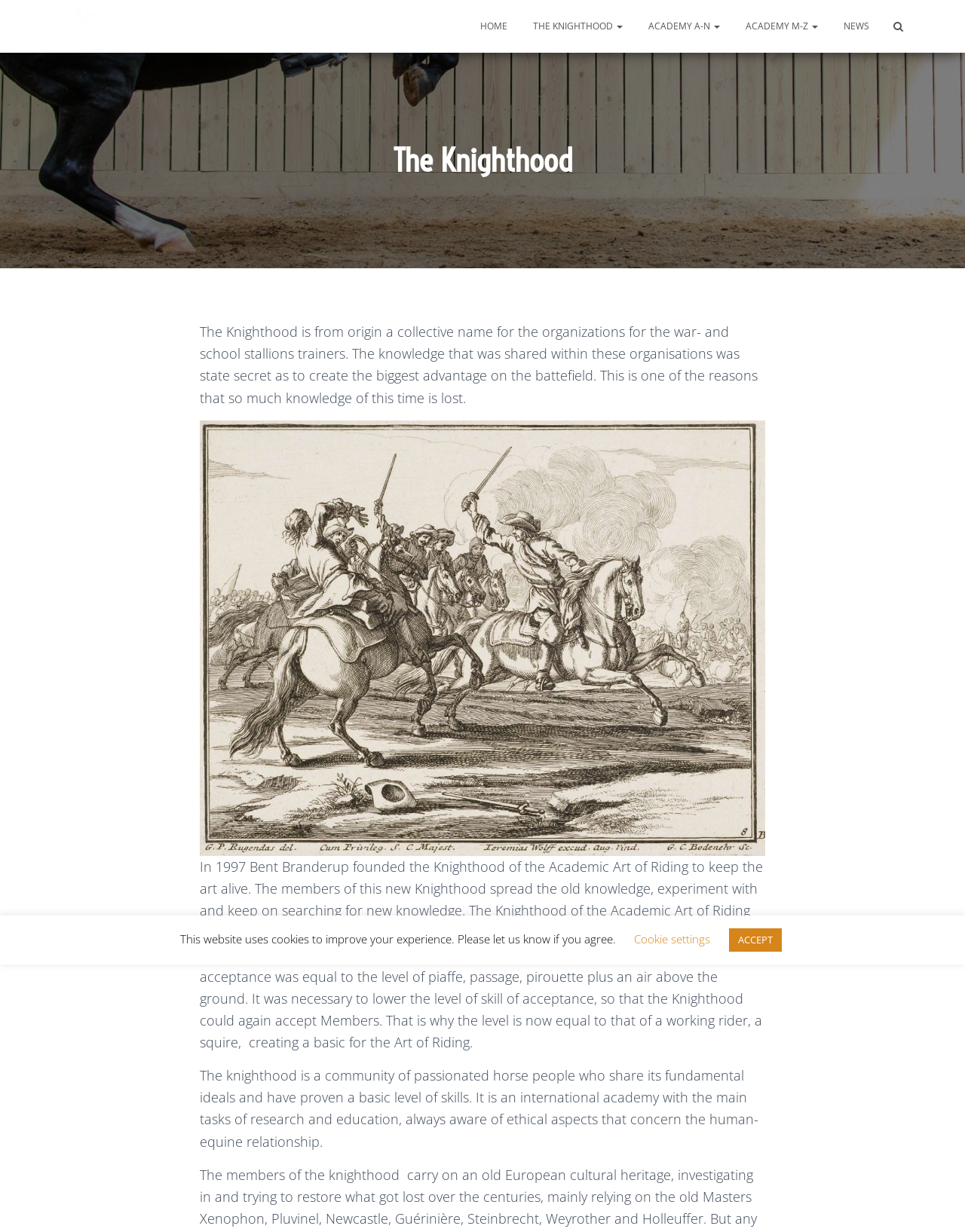What is the purpose of the Knighthood?
Give a thorough and detailed response to the question.

The webpage states that the Knighthood is an international academy with the main tasks of research and education, always aware of ethical aspects that concern the human-equine relationship. This information can be found in the last paragraph of the webpage.